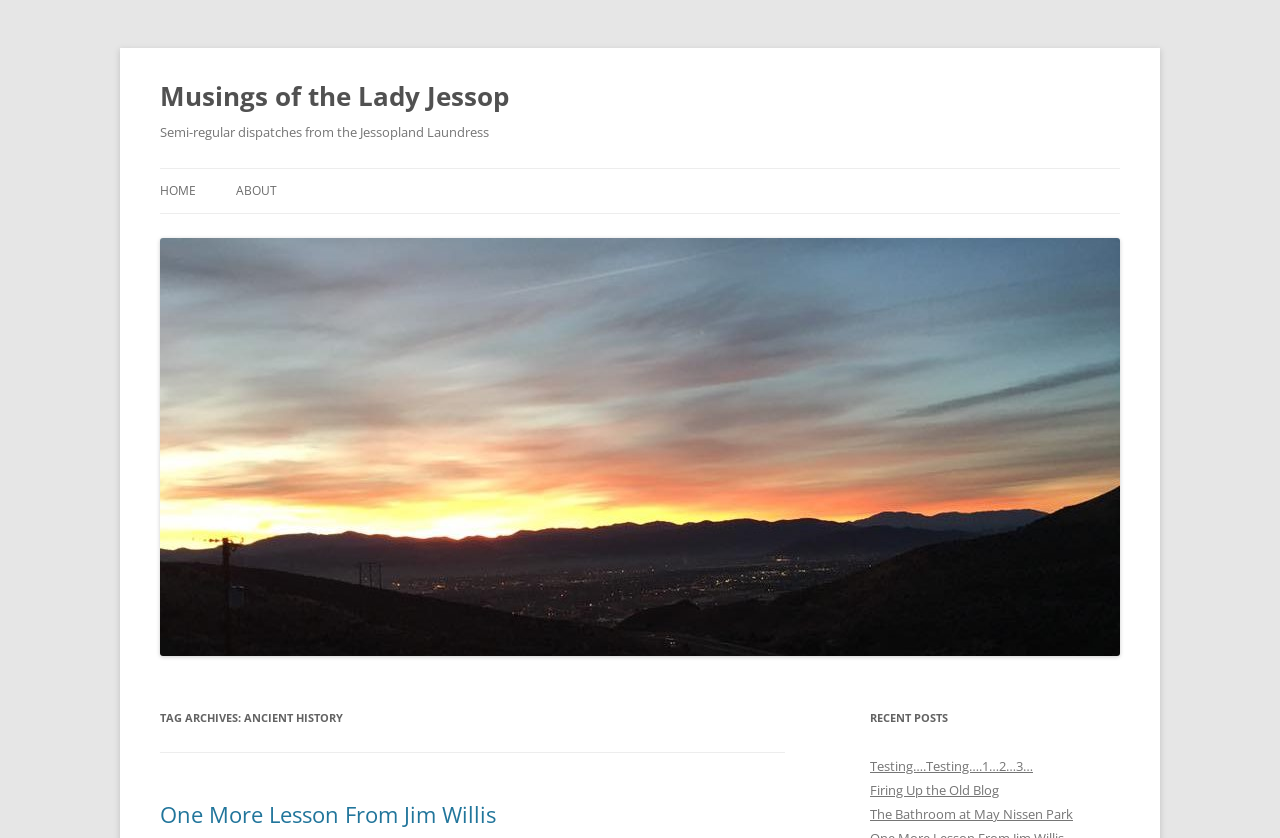Determine the bounding box coordinates of the clickable element to achieve the following action: 'view recent posts'. Provide the coordinates as four float values between 0 and 1, formatted as [left, top, right, bottom].

[0.68, 0.843, 0.875, 0.871]